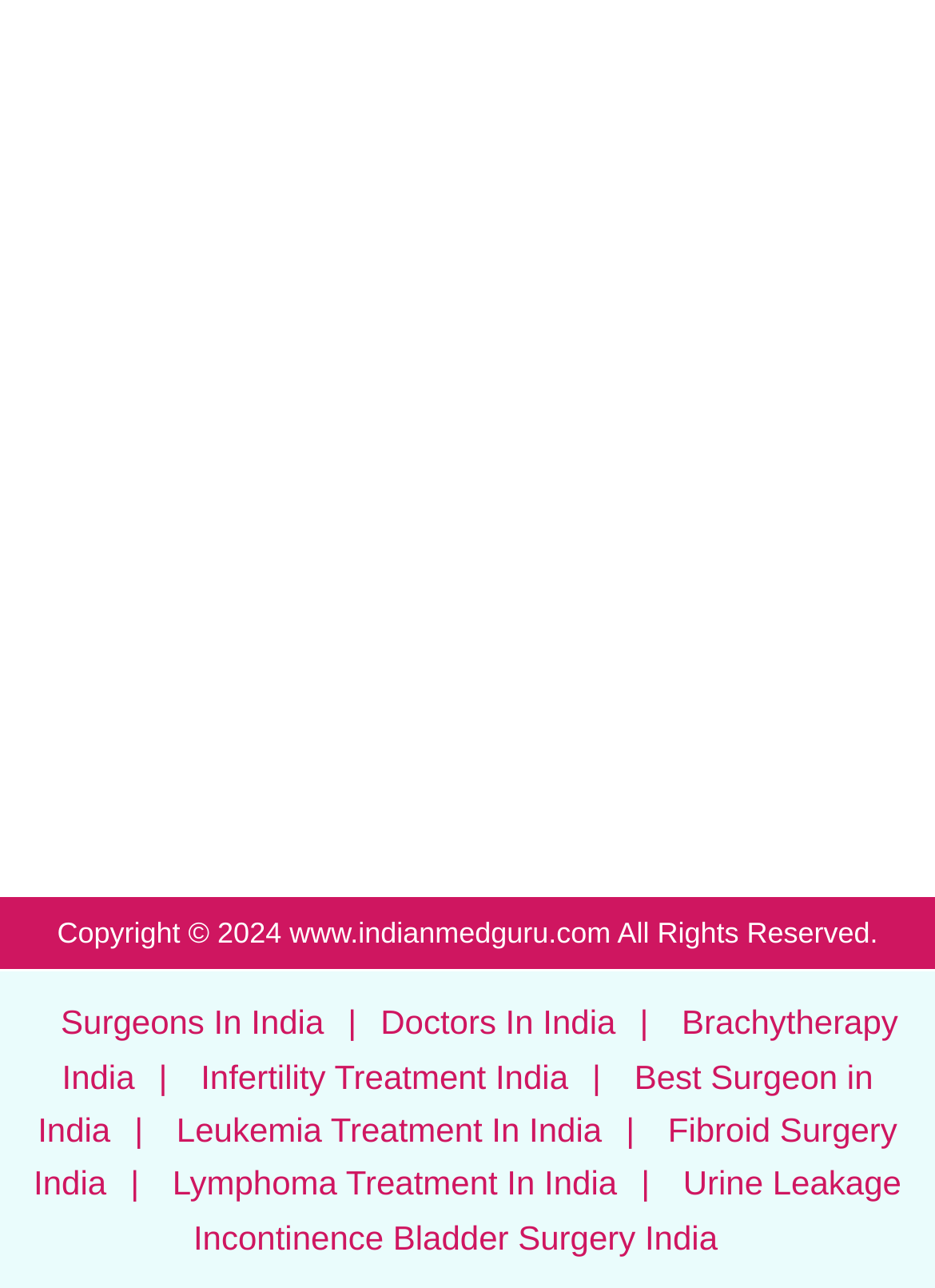Pinpoint the bounding box coordinates of the area that should be clicked to complete the following instruction: "Get information on urine leakage incontinence bladder surgery in India". The coordinates must be given as four float numbers between 0 and 1, i.e., [left, top, right, bottom].

[0.207, 0.904, 0.964, 0.976]